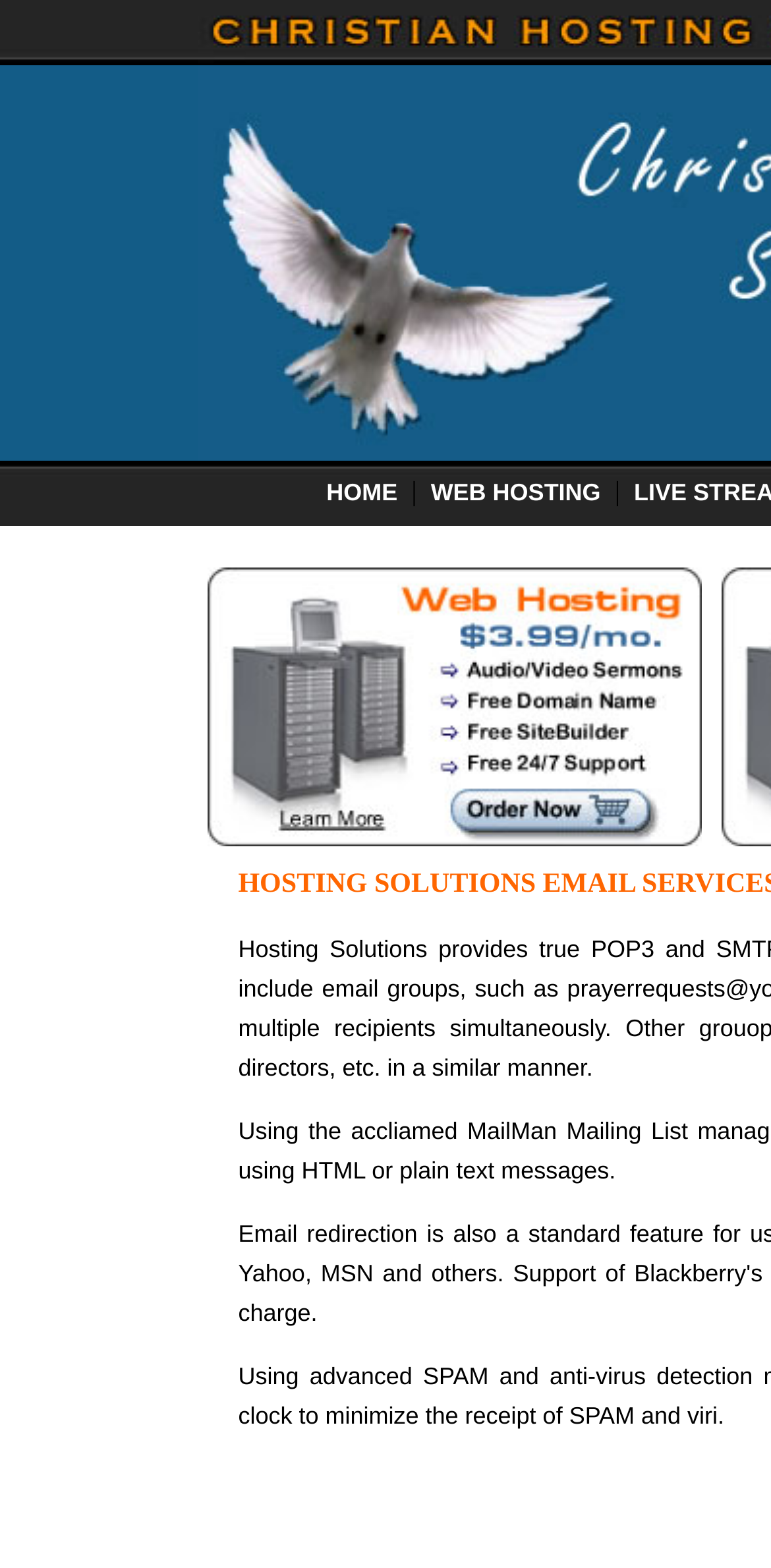Extract the heading text from the webpage.

HOSTING SOLUTIONS EMAIL SERVICES